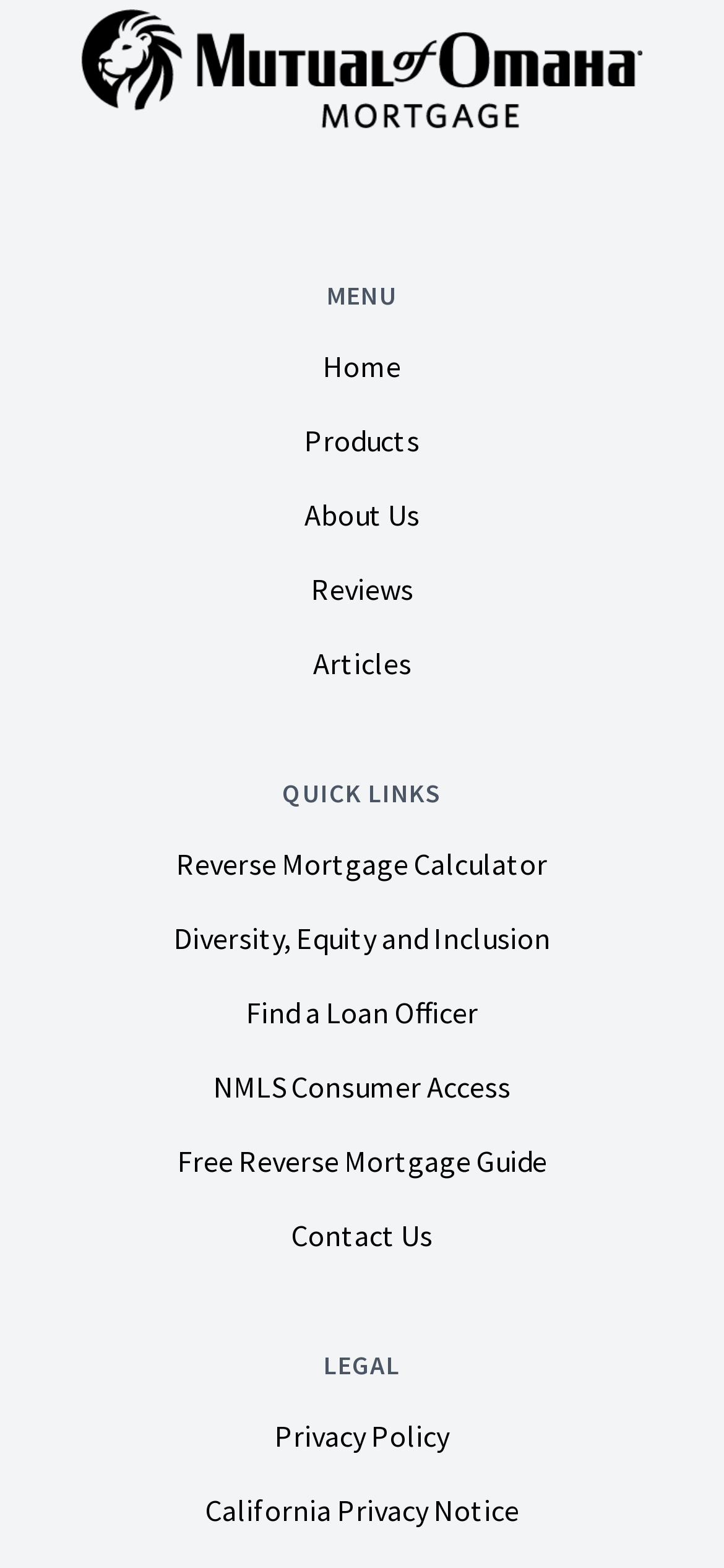Provide the bounding box coordinates of the HTML element this sentence describes: "aria-label="Back to home page"".

[0.113, 0.006, 0.887, 0.082]